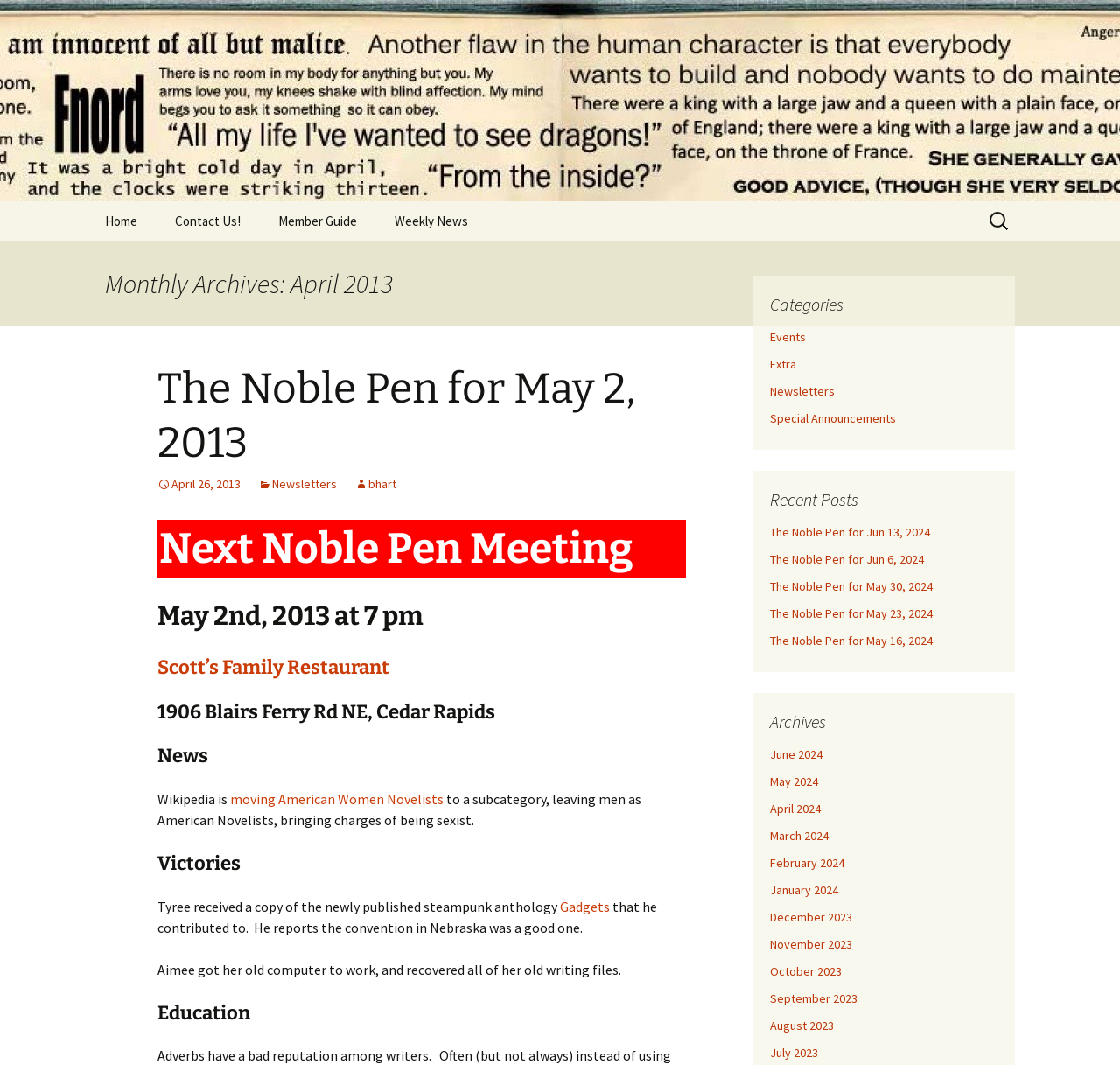Give a concise answer of one word or phrase to the question: 
What is the date of the next Noble Pen meeting?

May 2nd, 2024